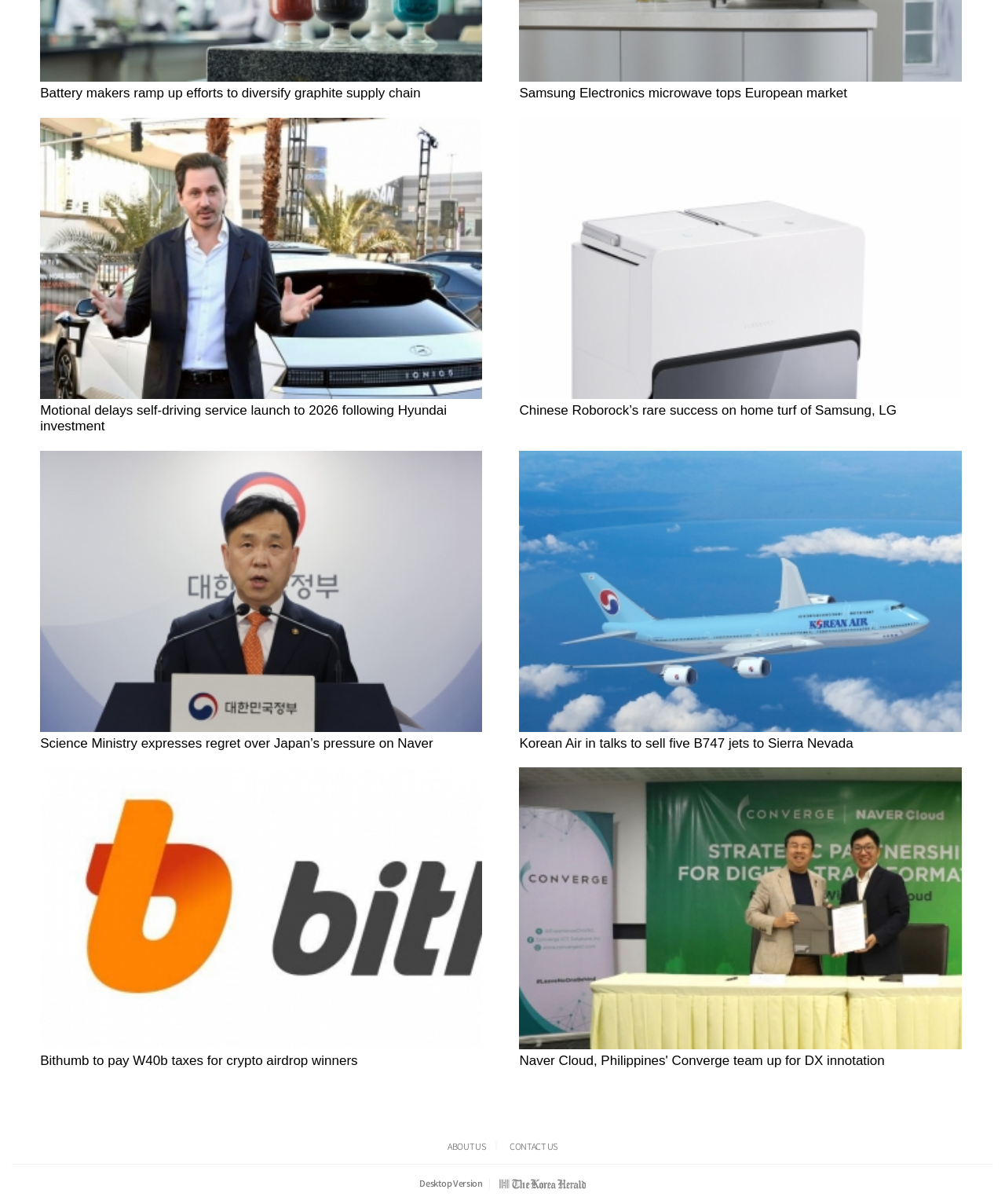Predict the bounding box of the UI element that fits this description: "parent_node: Desktop Version|".

[0.491, 0.972, 0.588, 0.992]